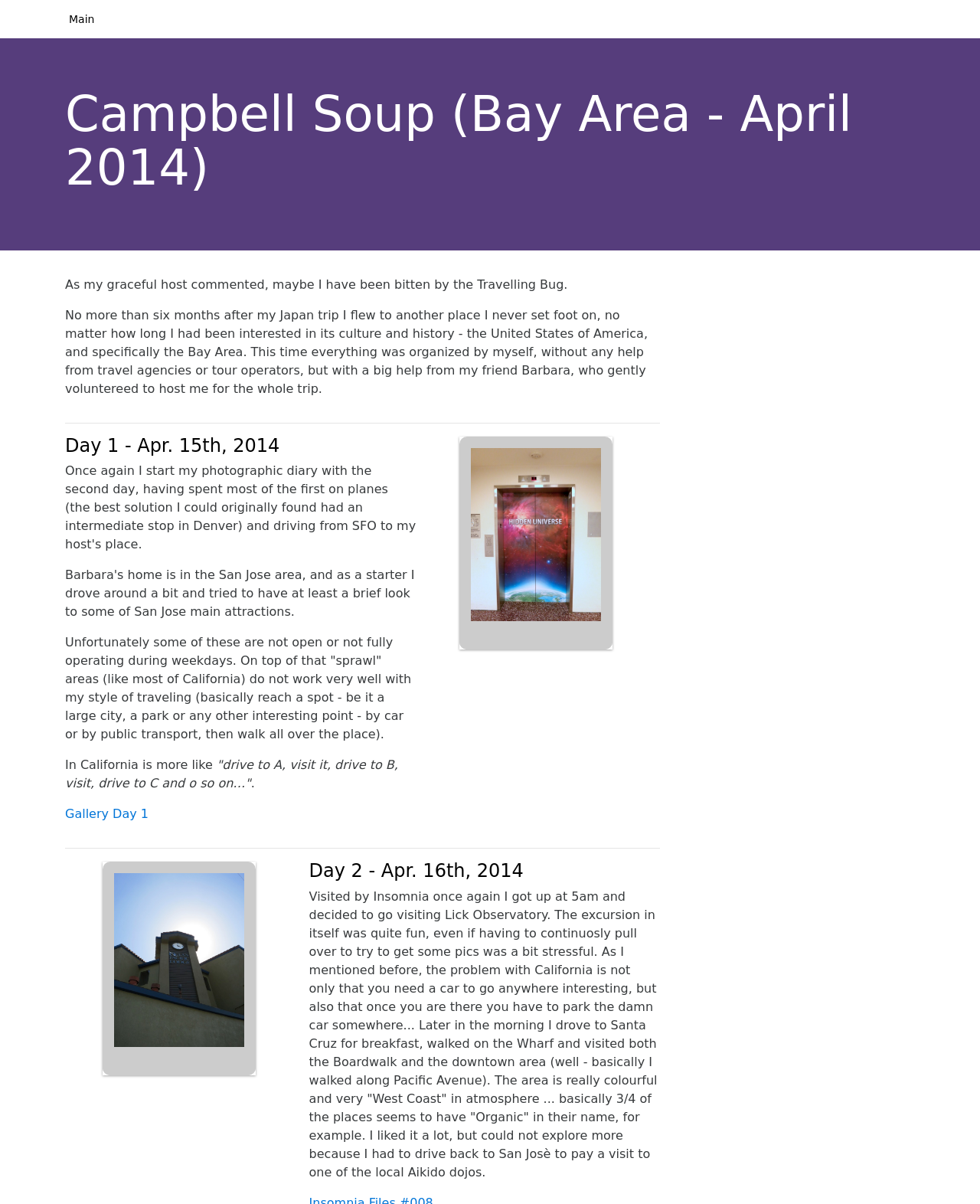Provide a brief response to the question below using one word or phrase:
What is the author's interest in visiting the Bay Area?

Culture and history